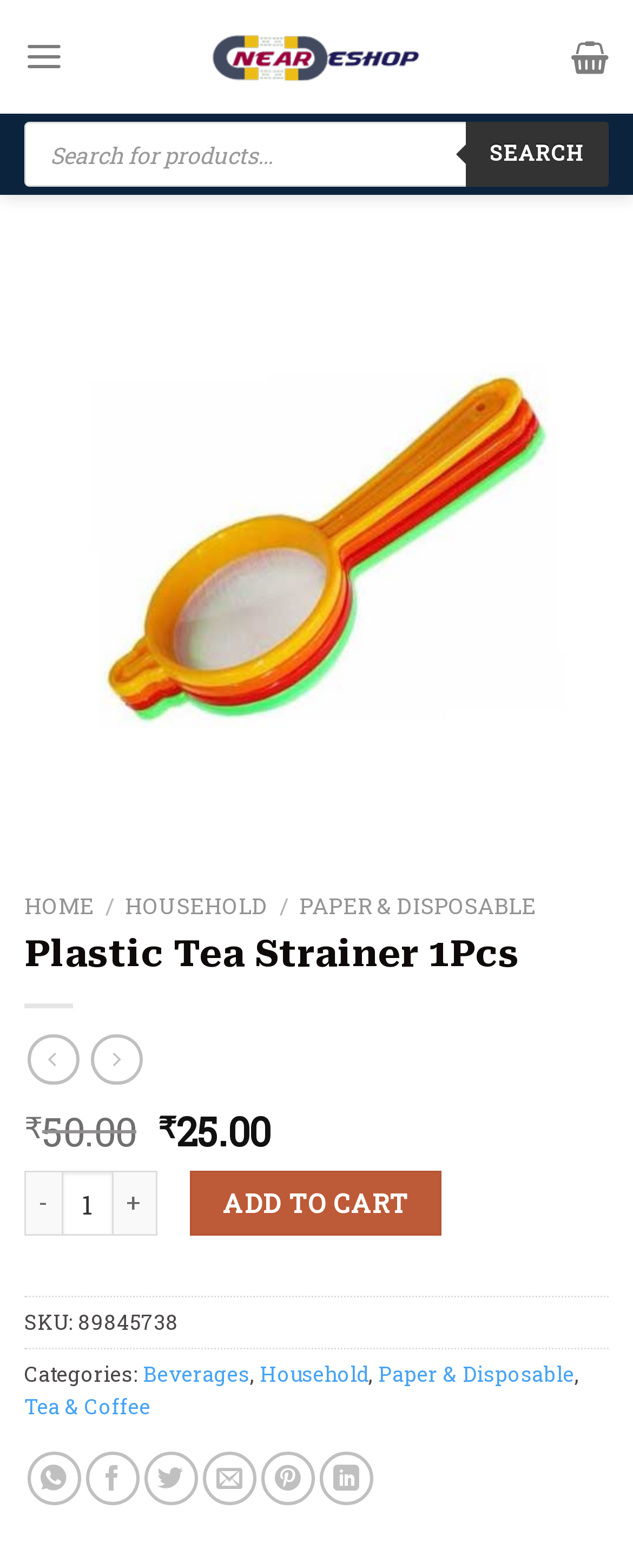Provide a comprehensive caption for the webpage.

This webpage is an e-commerce product page for a Plastic Tea Strainer. At the top left, there is a logo of "Neareshop" with a link to the website's homepage. Next to it, there is a menu link and a search bar with a search button. The search bar has a placeholder text "Products search".

Below the search bar, there is a large image of the Plastic Tea Strainer, which is also a link to the product page. Above the image, there are links to navigate through the website's categories, including "HOME", "HOUSEHOLD", and "PAPER & DISPOSABLE".

The product title "Plastic Tea Strainer 1Pcs" is displayed prominently in a heading element. Below the title, there are social media sharing links, including WhatsApp, Facebook, Twitter, Email, Pinterest, and LinkedIn.

On the right side of the page, there is a section to display the product's price, which is ₹25.00. There are also buttons to increase or decrease the product quantity, and an "ADD TO CART" button.

Further down the page, there are details about the product, including its SKU number, categories, and a brief description. The categories include "Beverages", "Household", "Paper & Disposable", and "Tea & Coffee".